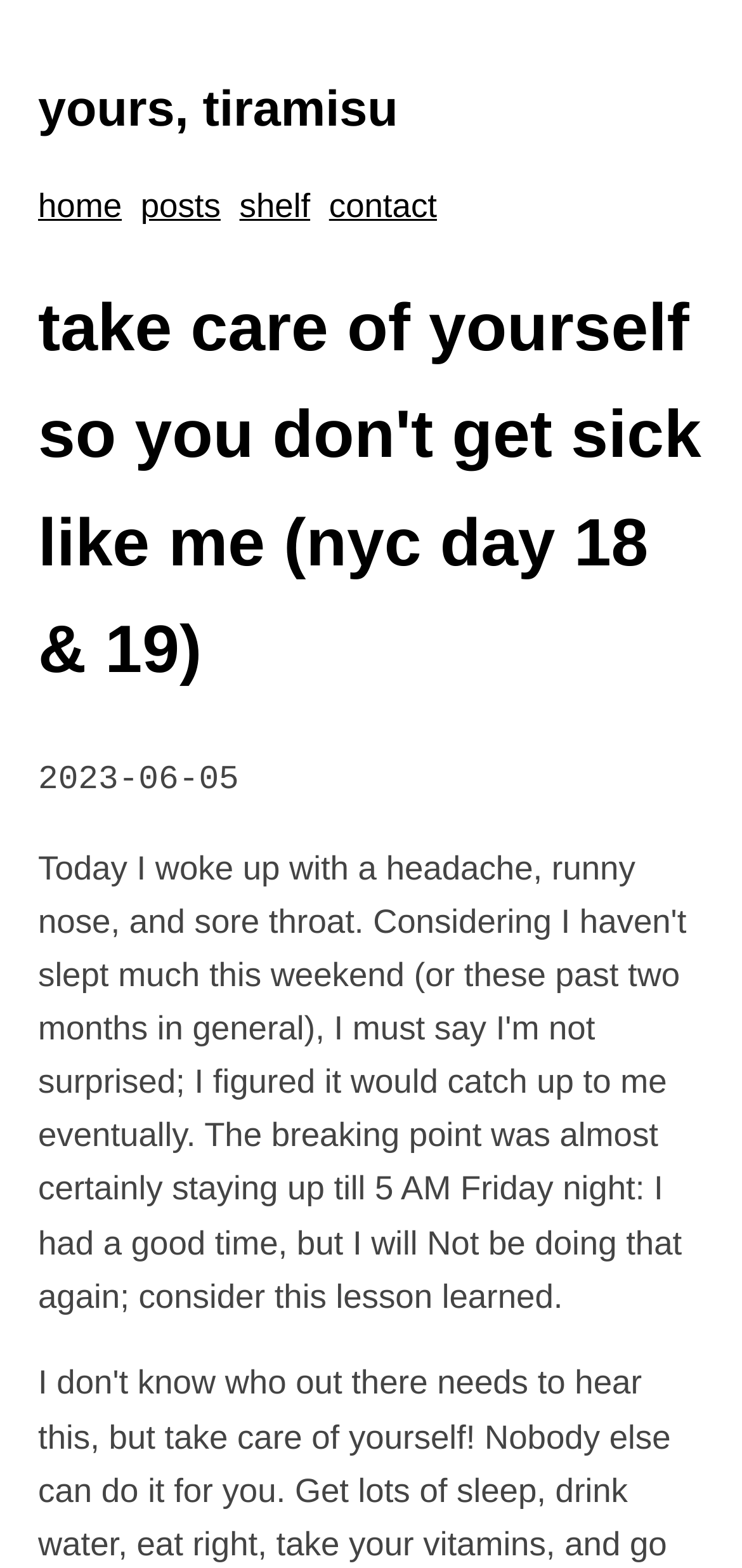Create an elaborate caption for the webpage.

The webpage appears to be a personal blog post. At the top, there is a header section with a title "take care of yourself so you don't get sick like me (nyc day 18 & 19)" in a large font, which suggests that the post is about the author's personal experience of getting sick during their 18th and 19th days in New York City. 

Below the title, there is a horizontal navigation menu with four links: "home", "posts", "shelf", and "contact", which are evenly spaced and aligned to the top of the page. 

On the top-left corner, there is a smaller link to the blog's main page, labeled "yours, tiramisu", which is also a heading. This suggests that the blog's title is "yours, tiramisu". 

Further down, there is a timestamp "2023-06-05" indicating when the post was published. The rest of the page likely contains the blog post's content, which is not explicitly described in the accessibility tree. However, based on the meta description, it seems that the post is about the author's experience of waking up with a headache, runny nose, and sore throat, and how it might be related to their lack of sleep over the past two months.